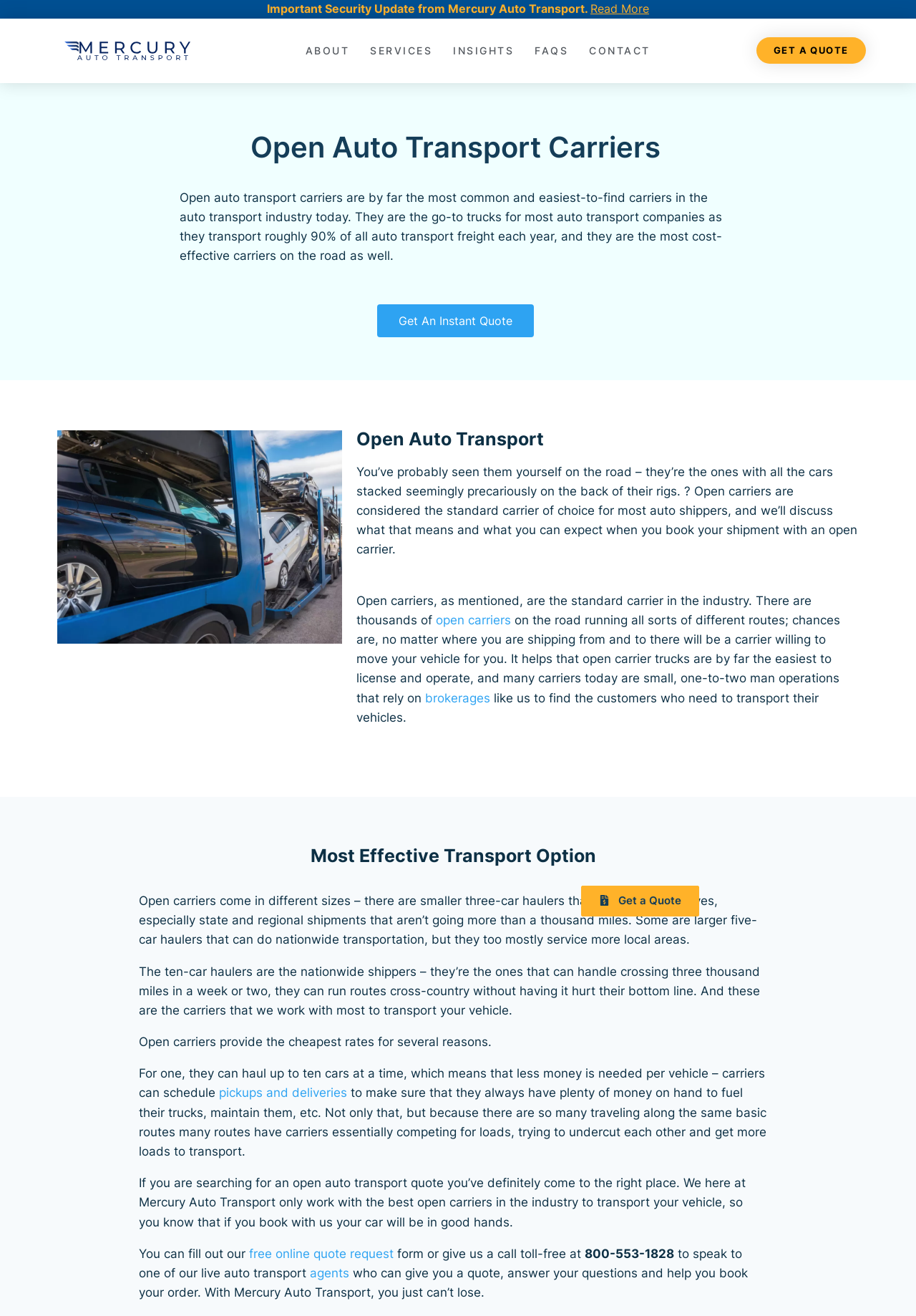How can I get a quote for open auto transport?
Look at the image and respond with a single word or a short phrase.

Fill out the online quote request form or call 800-553-1828